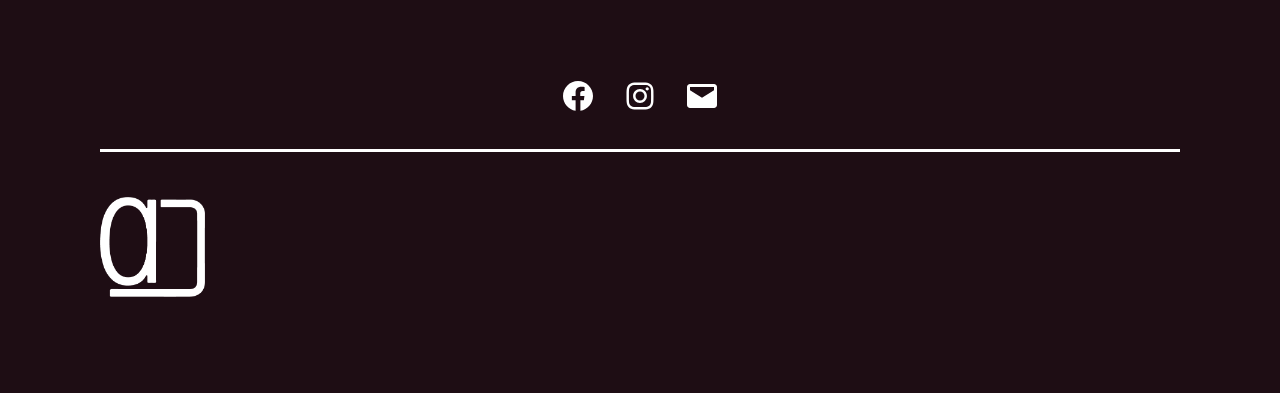Provide your answer to the question using just one word or phrase: What is the position of the navigation menu?

Top